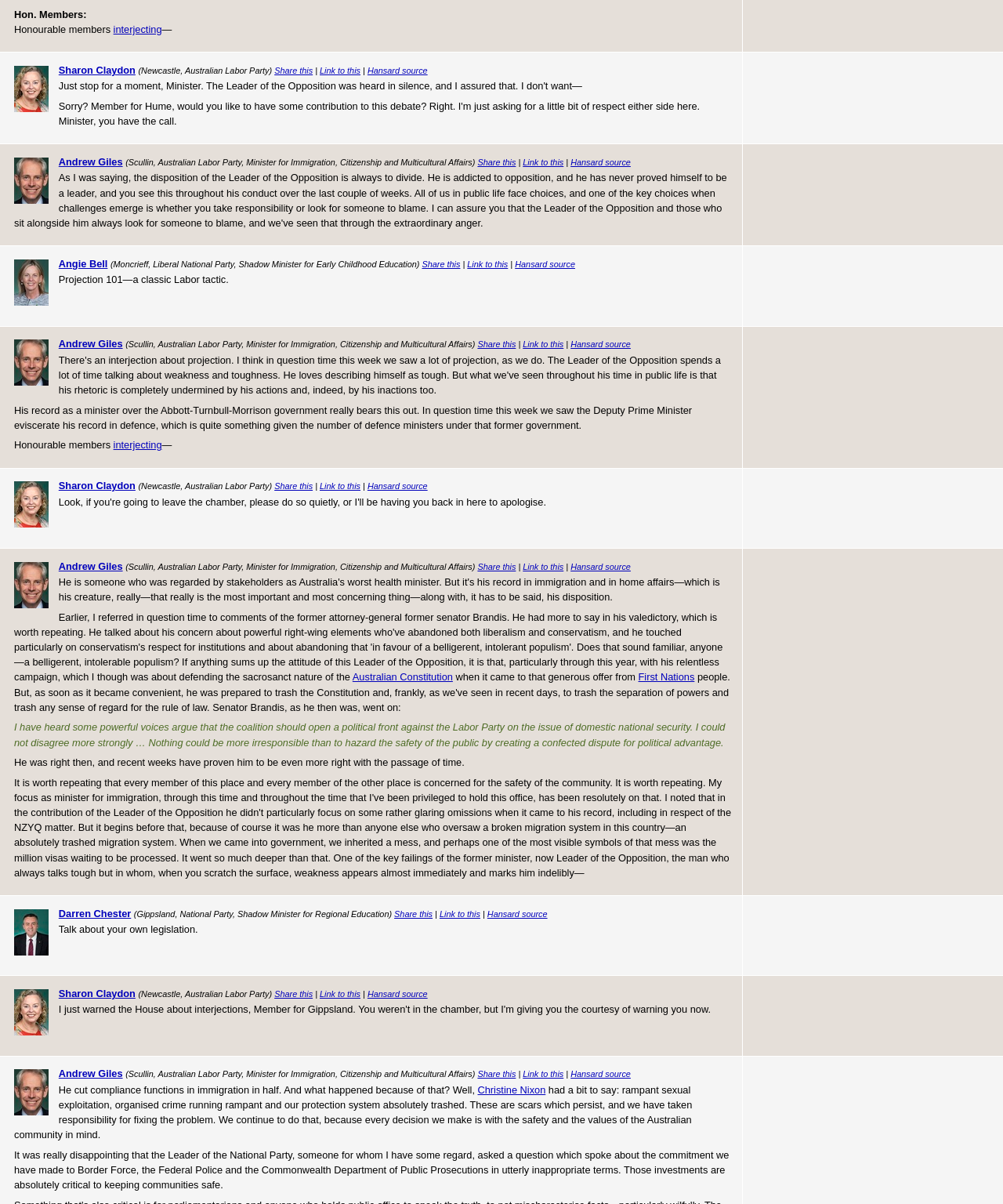Identify the bounding box coordinates of the clickable section necessary to follow the following instruction: "Share the content". The coordinates should be presented as four float numbers from 0 to 1, i.e., [left, top, right, bottom].

[0.274, 0.055, 0.312, 0.063]